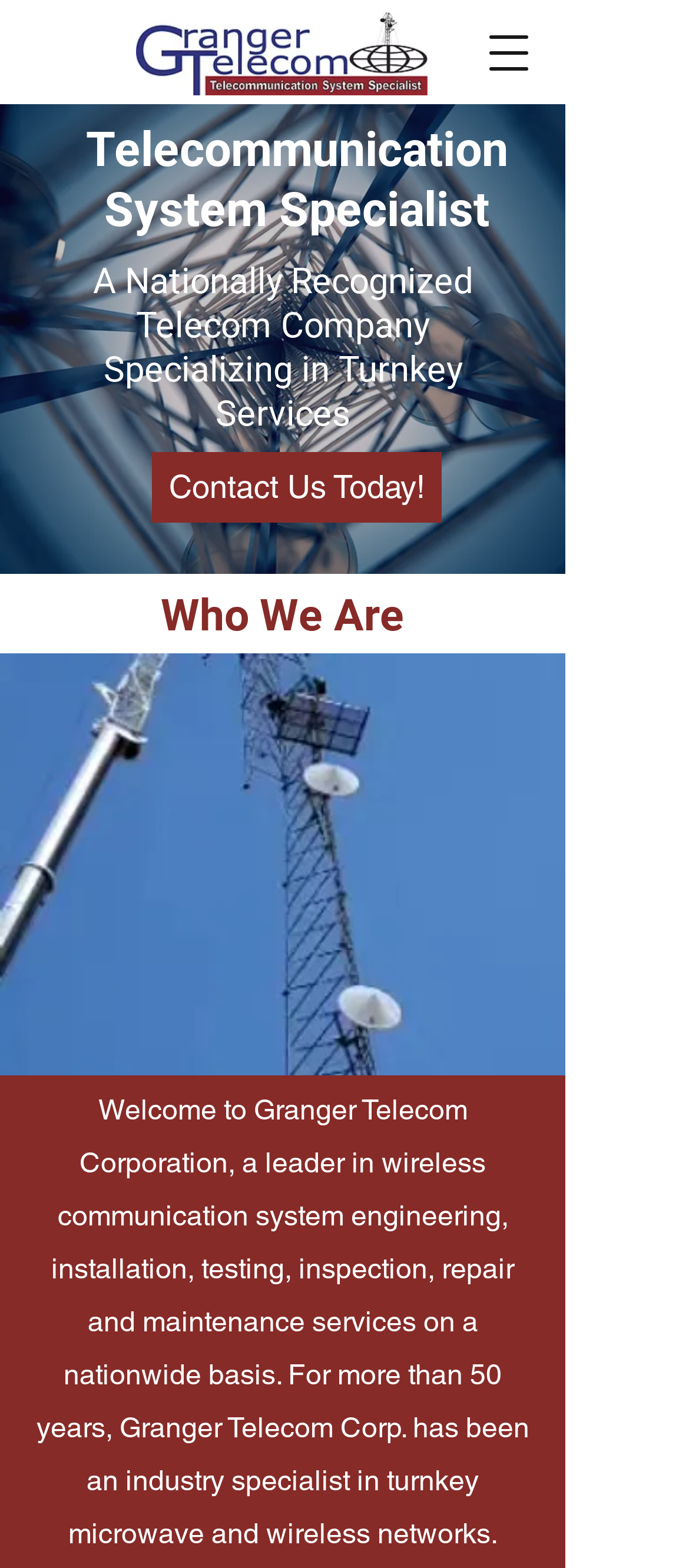Respond with a single word or phrase to the following question:
What is the topic of the section below the hero image?

Who We Are